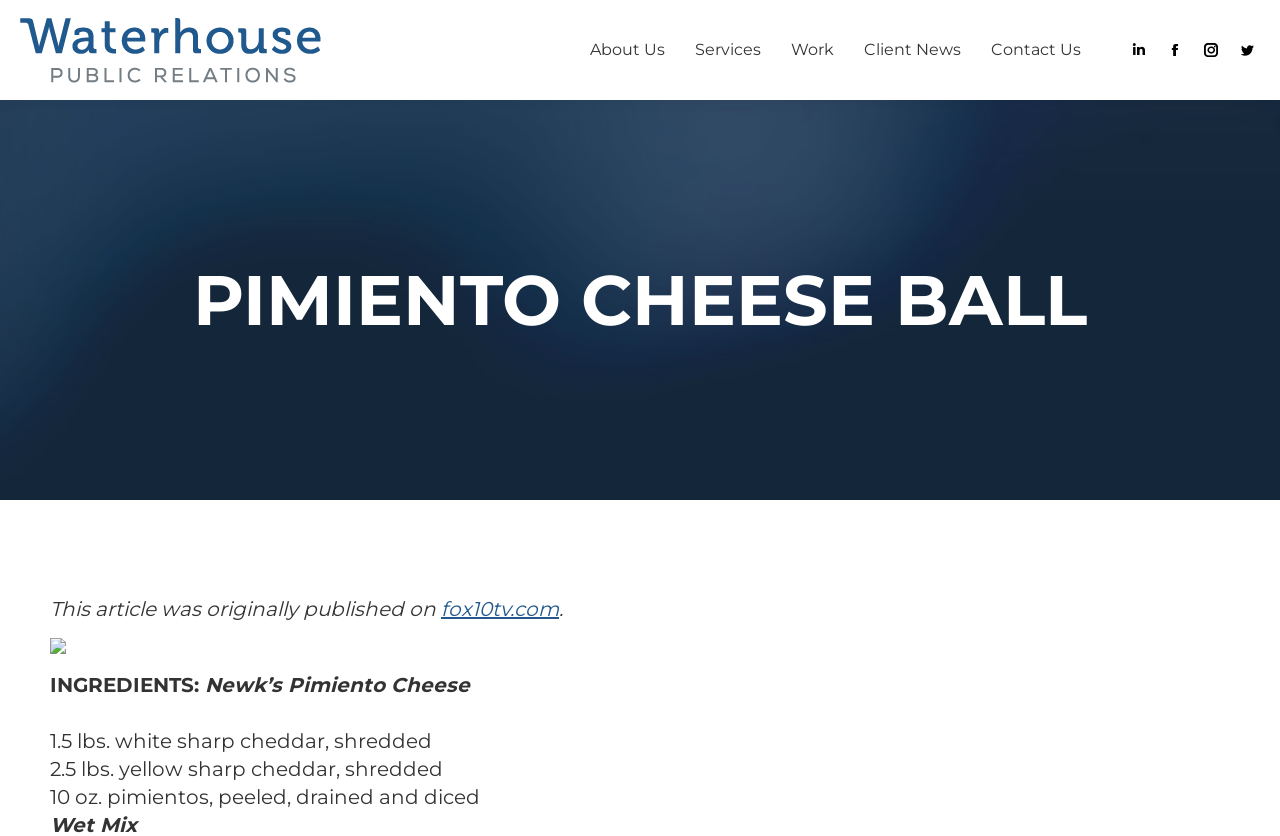How many types of cheddar are used in the recipe?
Based on the image, answer the question with as much detail as possible.

I found the answer by reading the ingredients list, which mentions '1.5 lbs. white sharp cheddar, shredded' and '2.5 lbs. yellow sharp cheddar, shredded'.